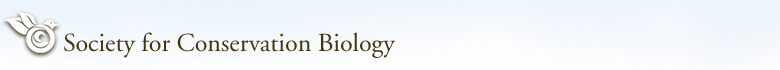What is the tone of the accompanying text?
Using the information presented in the image, please offer a detailed response to the question.

The caption describes the accompanying text, 'Society for Conservation Biology', as being rendered in a sophisticated, earthy tone, which enhances the logo's connection to nature. This suggests that the tone of the text is refined and natural, evoking a sense of the environment.